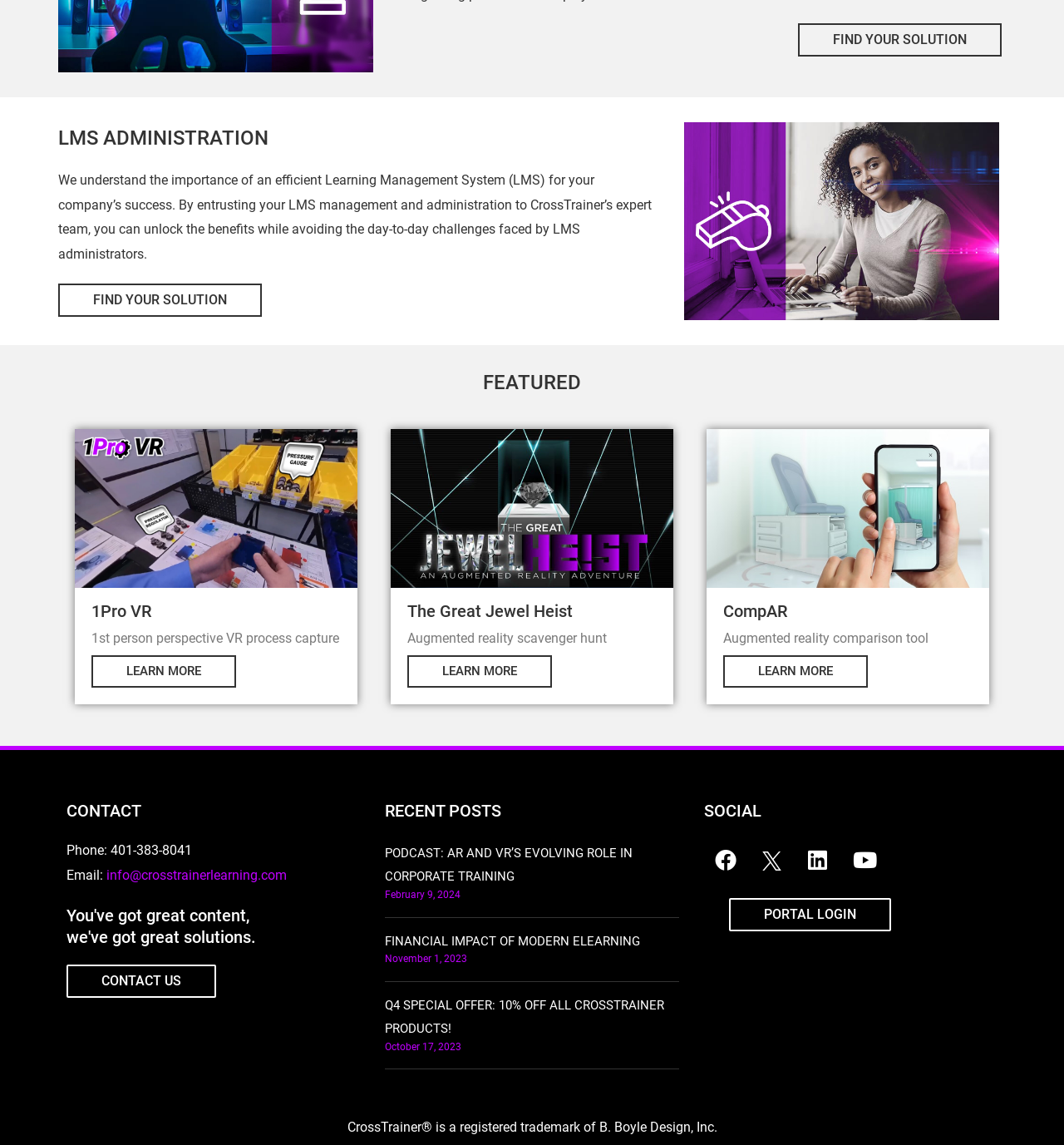Please find the bounding box coordinates of the element that needs to be clicked to perform the following instruction: "Contact us". The bounding box coordinates should be four float numbers between 0 and 1, represented as [left, top, right, bottom].

[0.062, 0.842, 0.203, 0.871]